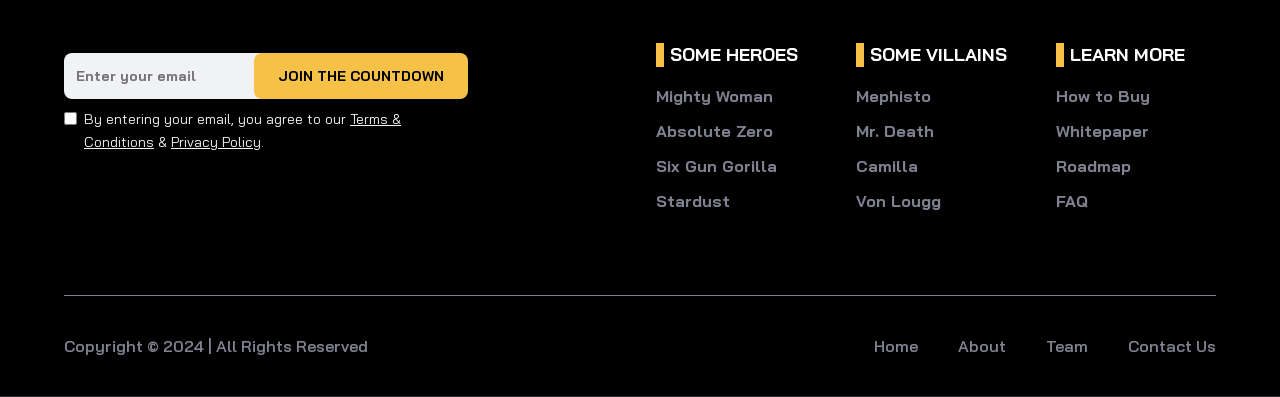What is the purpose of the 'LEARN MORE' section?
Using the details shown in the screenshot, provide a comprehensive answer to the question.

The 'LEARN MORE' section contains links to pages such as 'How to Buy', 'Whitepaper', 'Roadmap', and 'FAQ', which suggest that this section is intended to provide additional information about the topic or project.